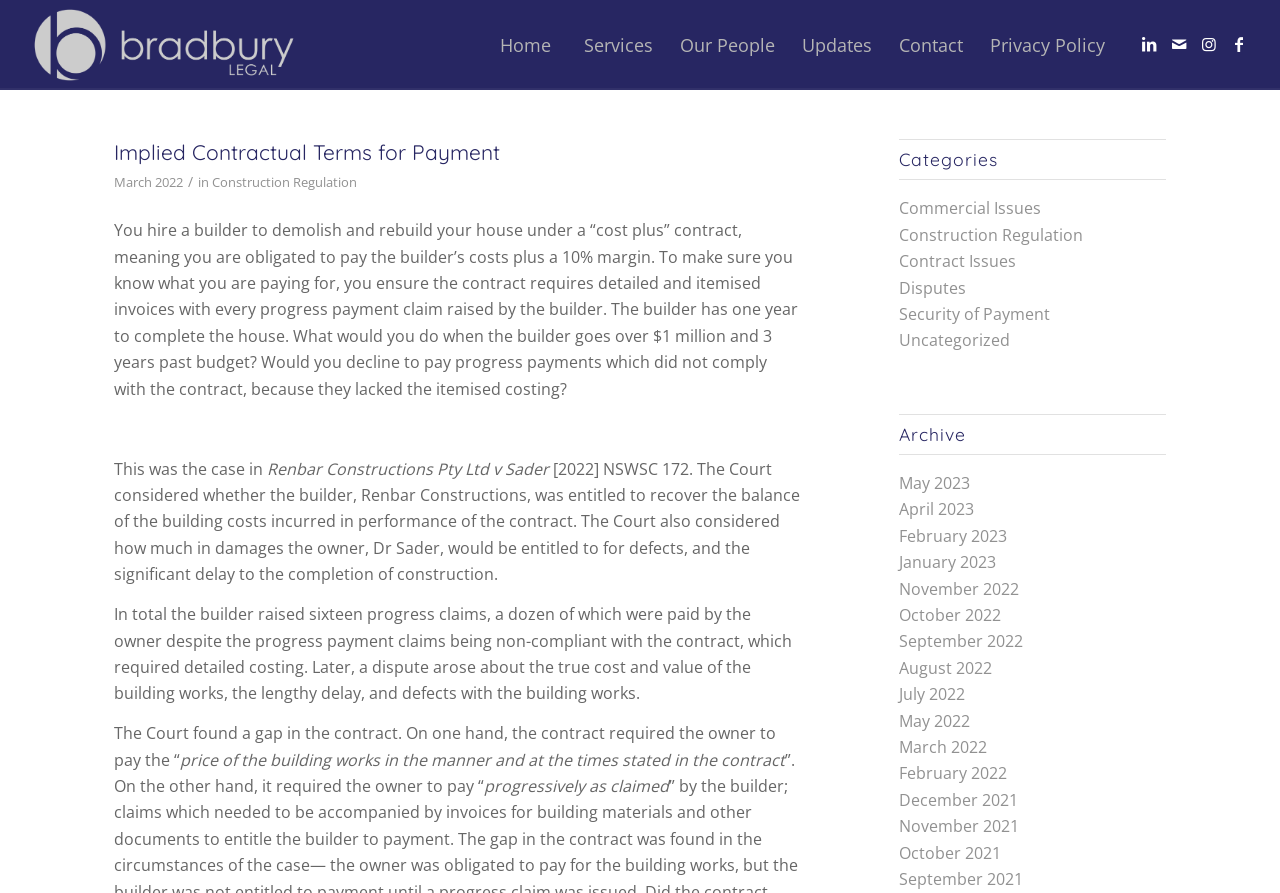Please locate the clickable area by providing the bounding box coordinates to follow this instruction: "Browse posts in Construction Regulation category".

[0.703, 0.251, 0.846, 0.275]